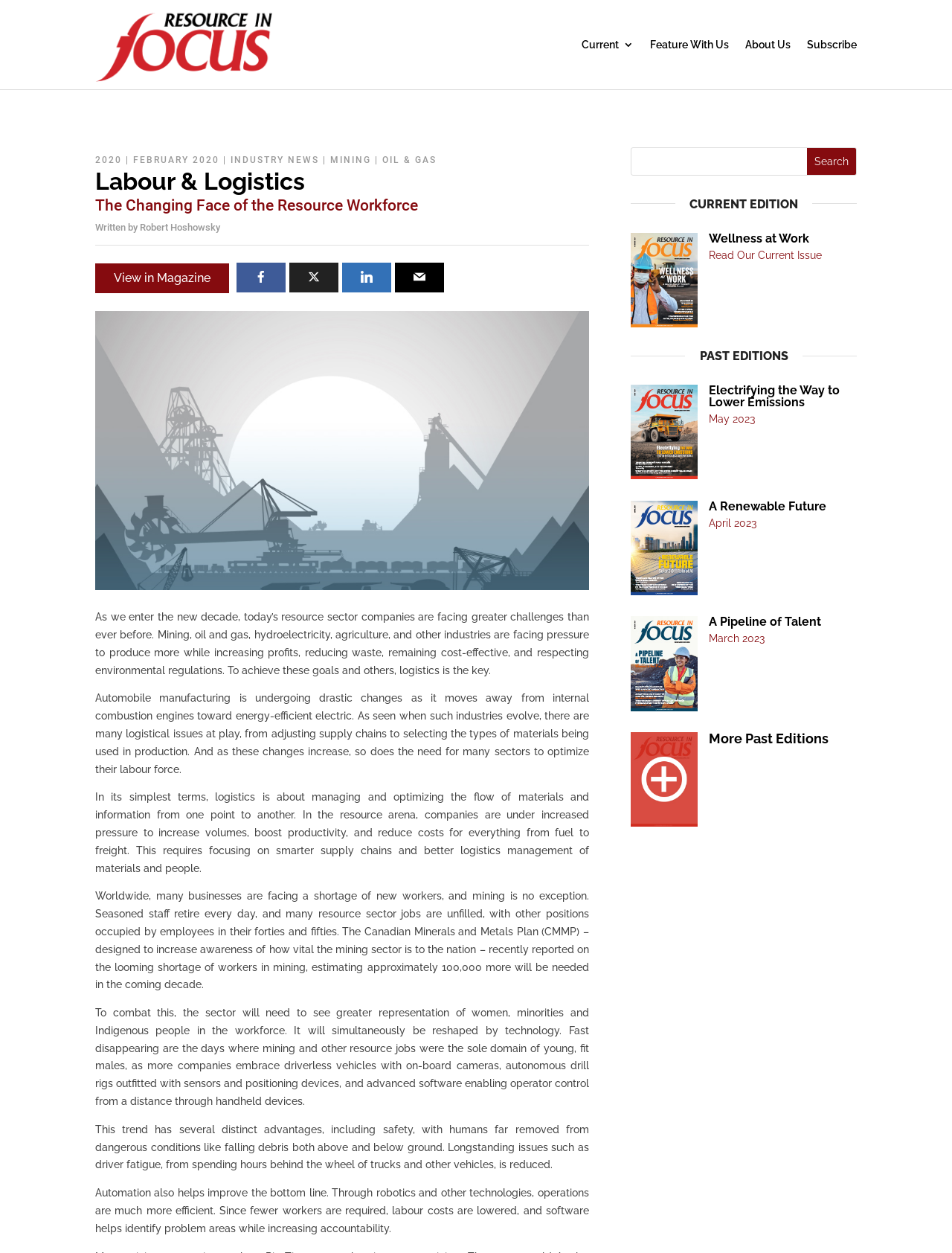Generate the text content of the main heading of the webpage.

Labour & Logistics